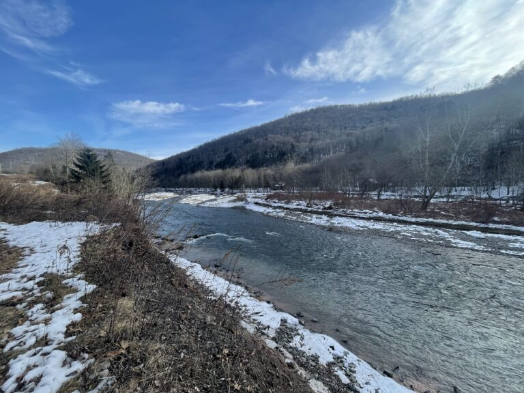Break down the image and describe each part extensively.

The image captures a picturesque view of the Upper Delaware River during winter. The scene features a gently flowing river bordered by snow-covered banks and patches of grass, set against a backdrop of rolling hills that are mostly bare, hinting at the transition from winter to spring. The sky is bright and clear, showcasing a mix of blue and wispy clouds, which enhances the serene atmosphere of the landscape. This setting reflects the conditions mentioned in the accompanying text, where the rivers are noted to be low, and the need for precipitation is highlighted. It's an idyllic scene, inviting visitors to appreciate the natural beauty of this region, especially as it prepares for seasonal changes in weather and water levels.